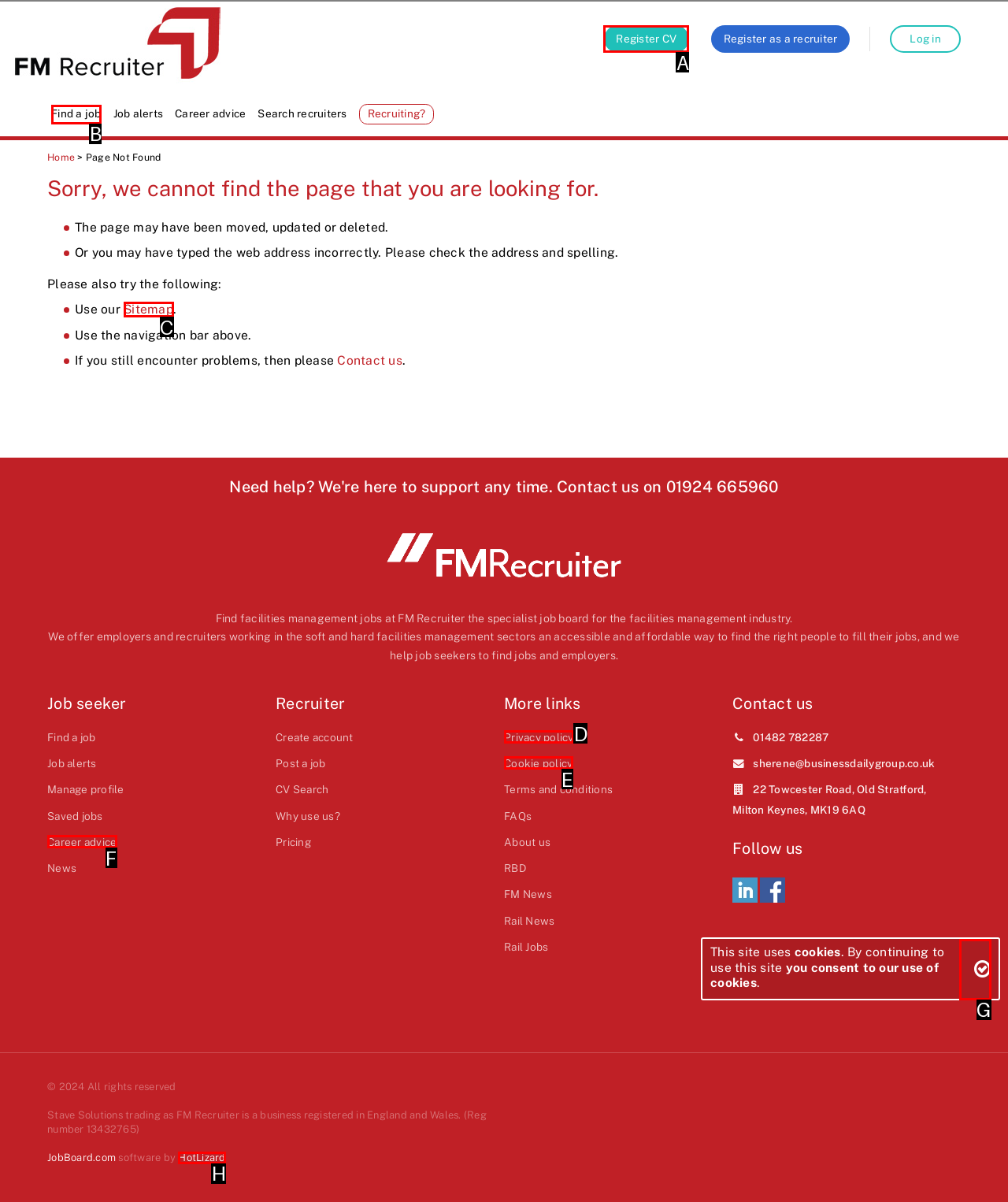Among the marked elements in the screenshot, which letter corresponds to the UI element needed for the task: Click on 'Sitemap'?

C